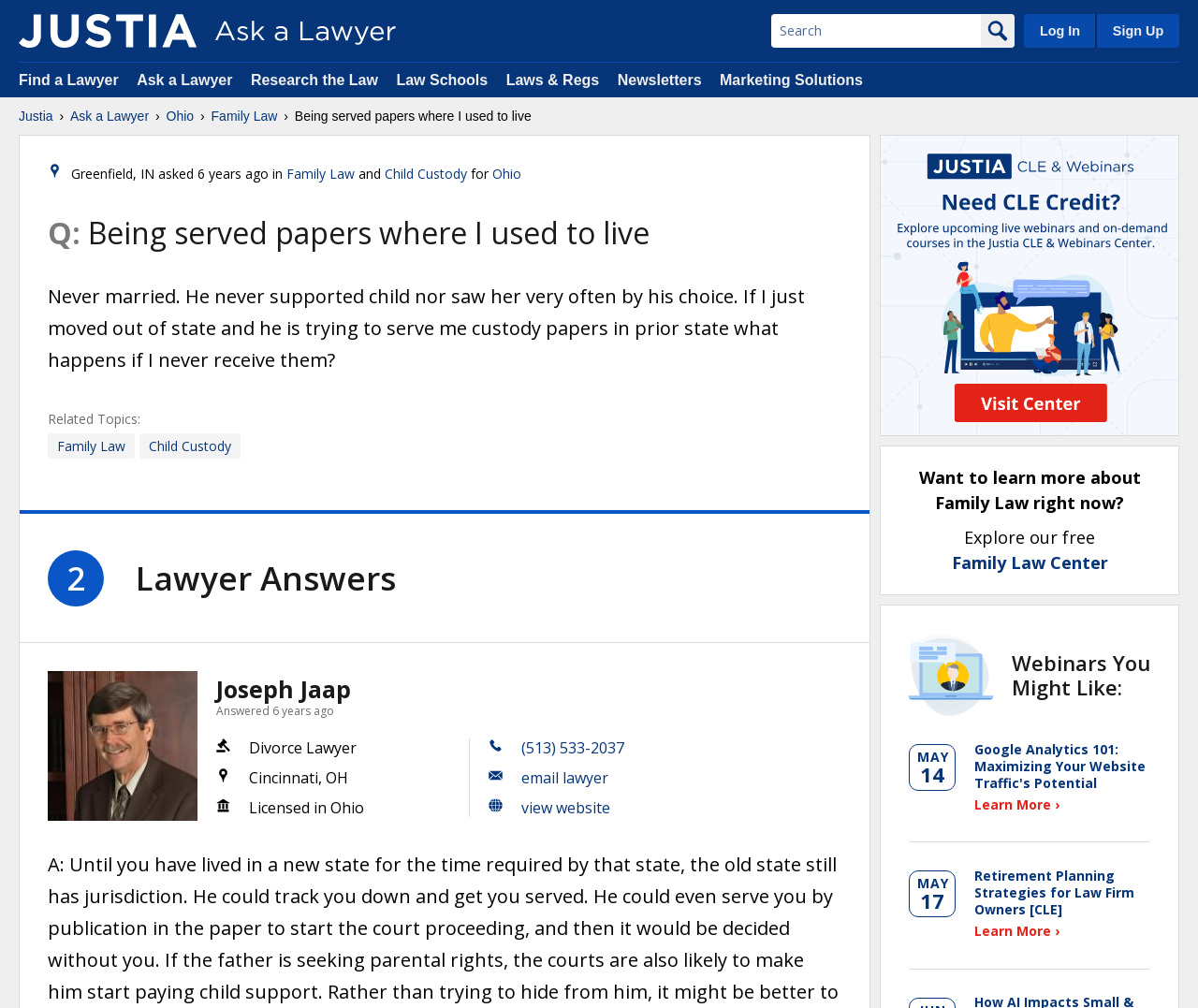Please find the bounding box coordinates of the element's region to be clicked to carry out this instruction: "View the answer from Joseph Jaap".

[0.04, 0.666, 0.165, 0.814]